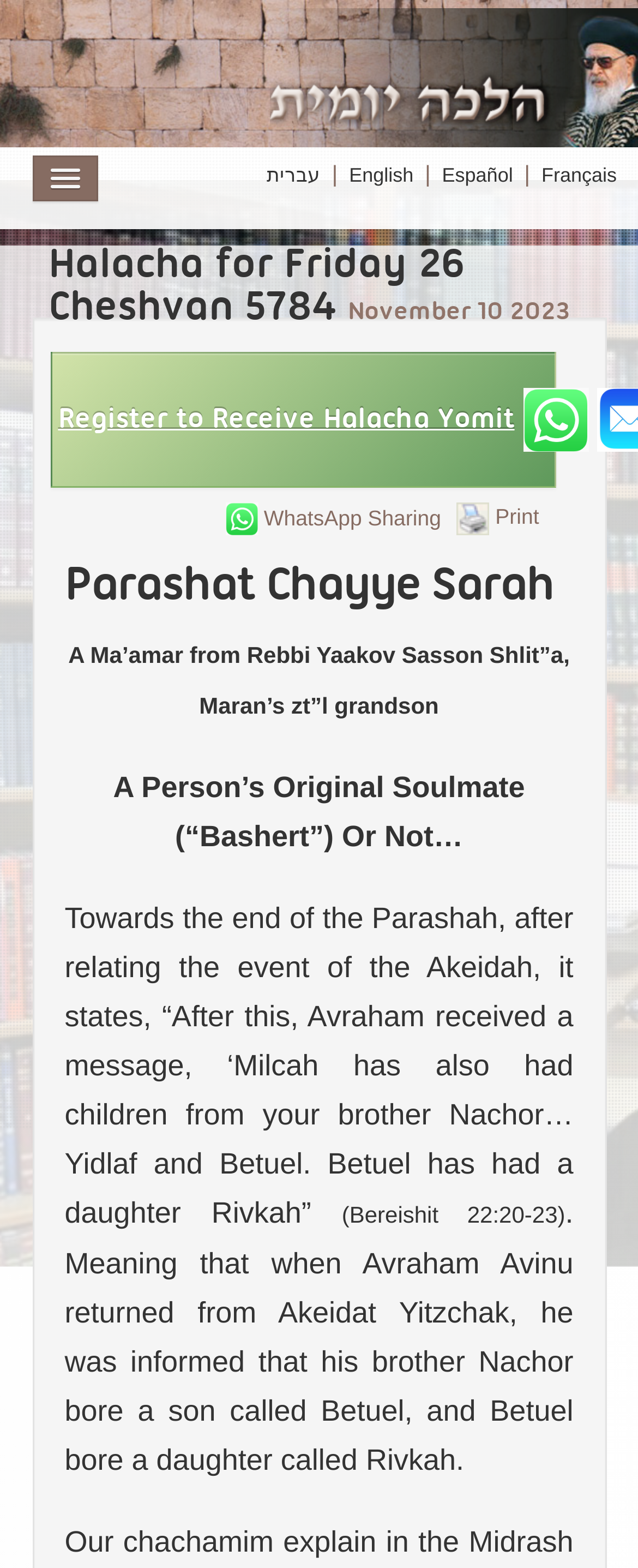Can you find and generate the webpage's heading?

Halacha for Friday 26 Cheshvan 5784 November 10 2023